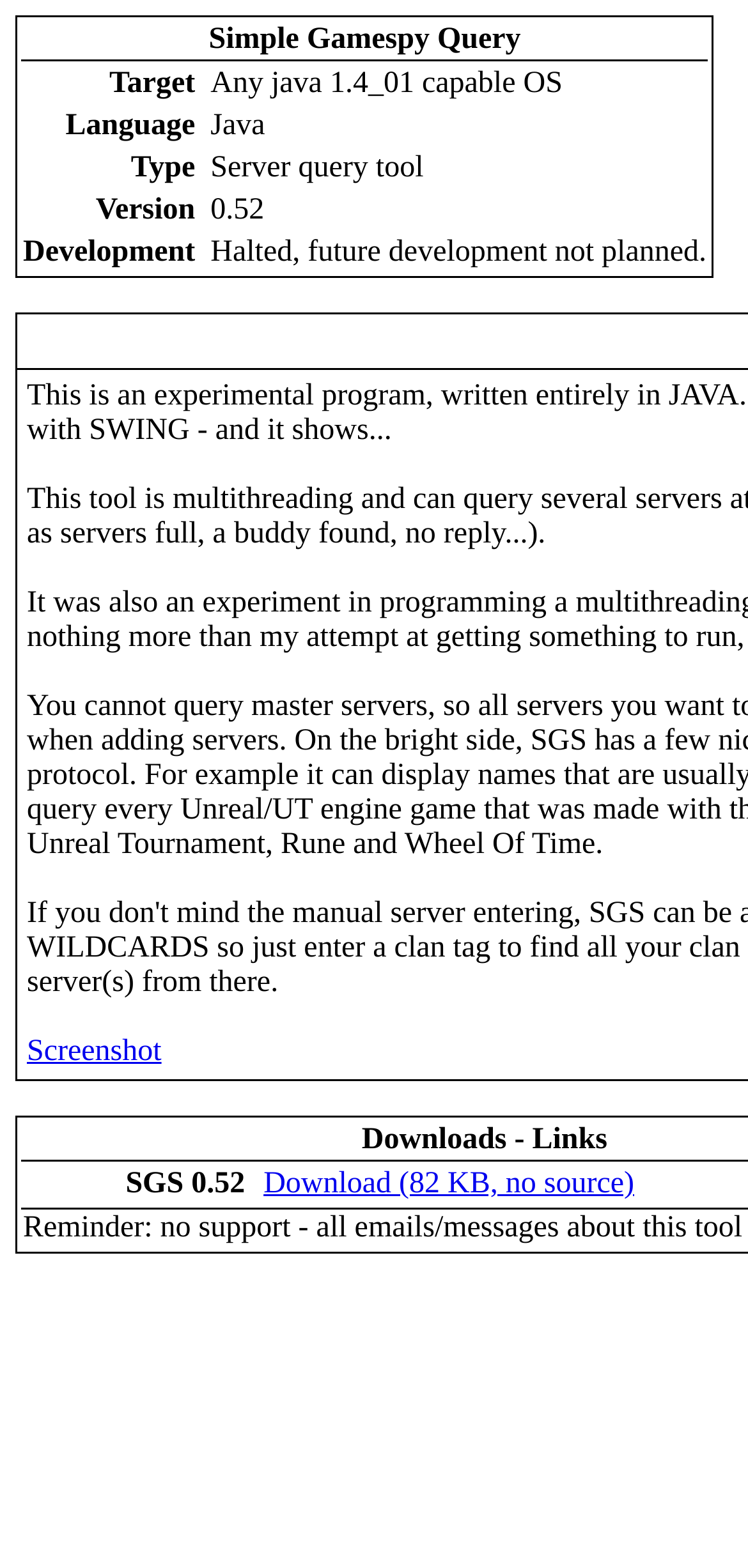Examine the screenshot and answer the question in as much detail as possible: What is the language of the query tool?

By examining the table, I found a row with a header 'Language' and a grid cell containing the text 'Java', which indicates that the language of the query tool is Java.